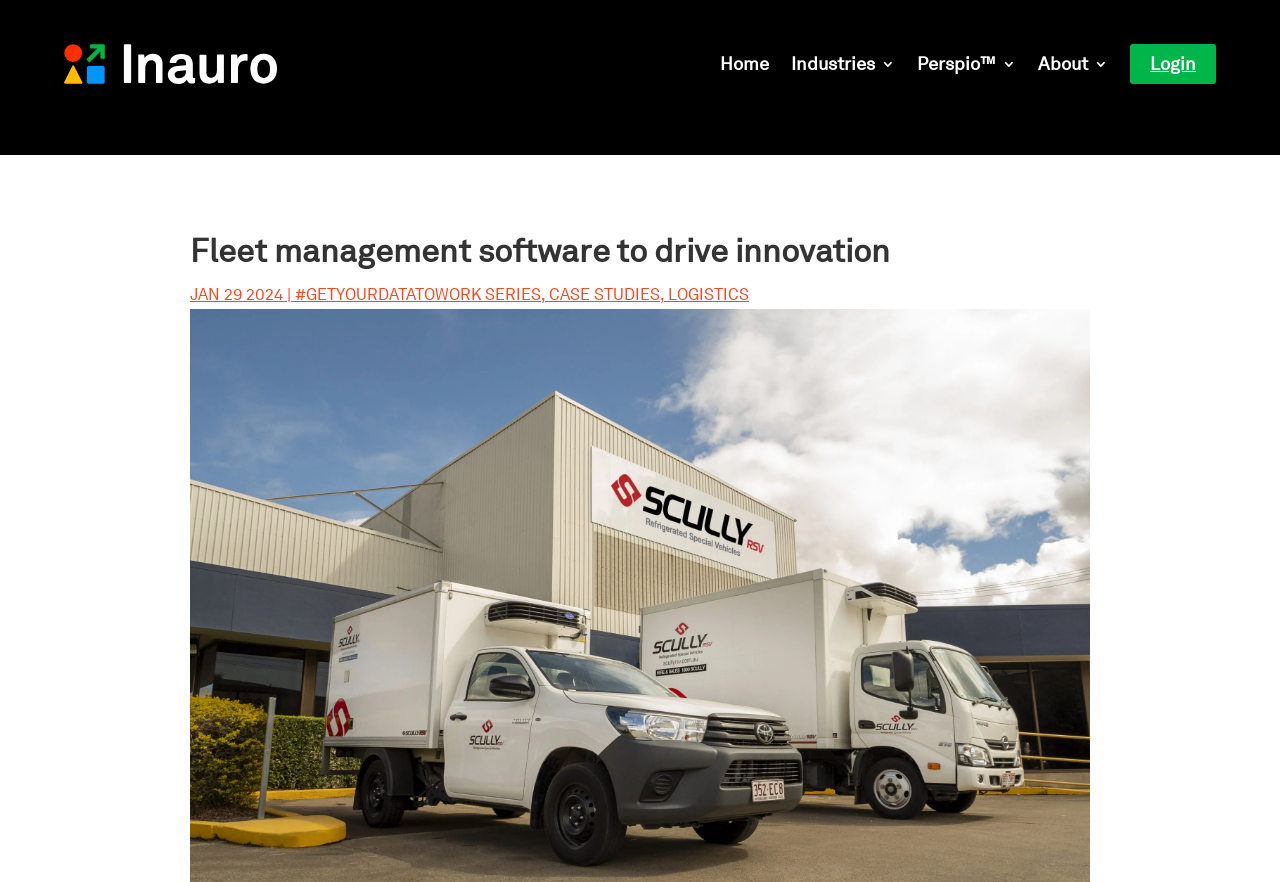Identify the bounding box coordinates of the element that should be clicked to fulfill this task: "Read the case study". The coordinates should be provided as four float numbers between 0 and 1, i.e., [left, top, right, bottom].

[0.429, 0.324, 0.516, 0.345]